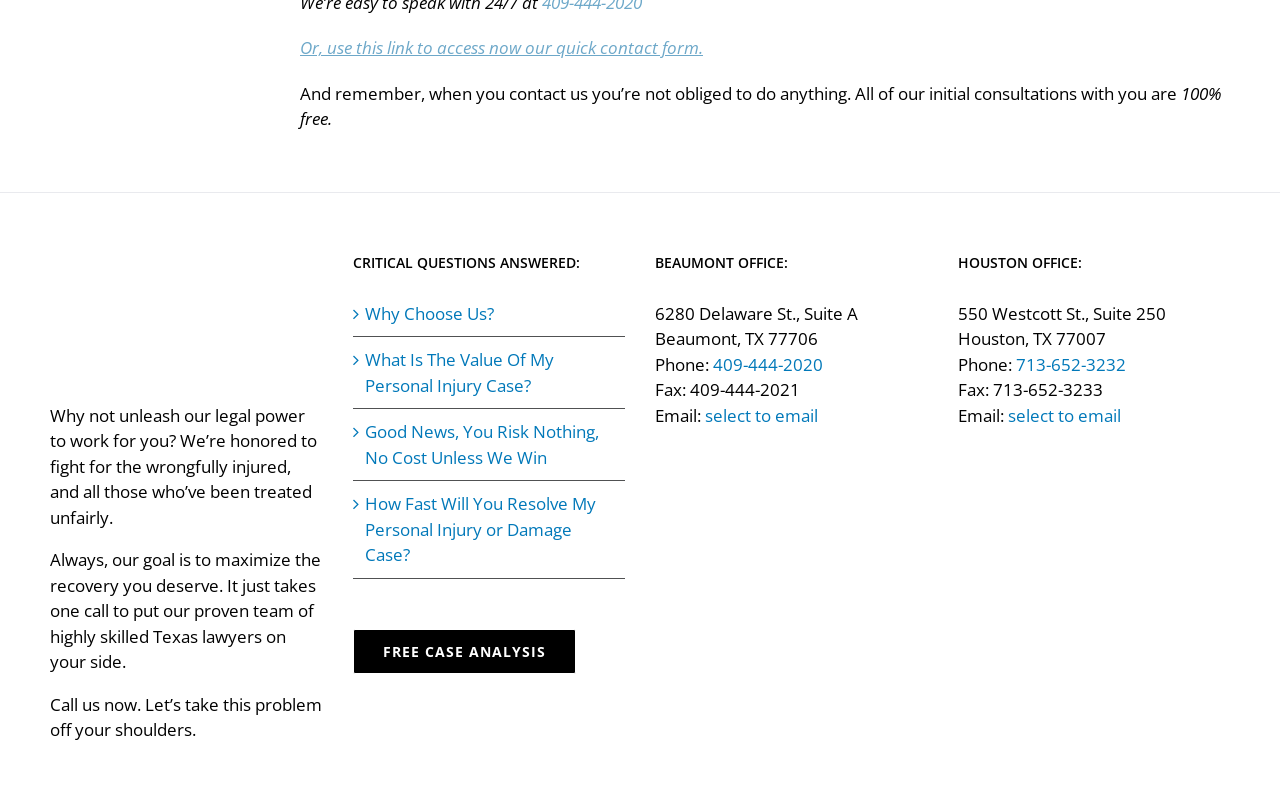Highlight the bounding box coordinates of the element you need to click to perform the following instruction: "Click on the 'FREE CASE ANALYSIS' link."

[0.275, 0.795, 0.45, 0.852]